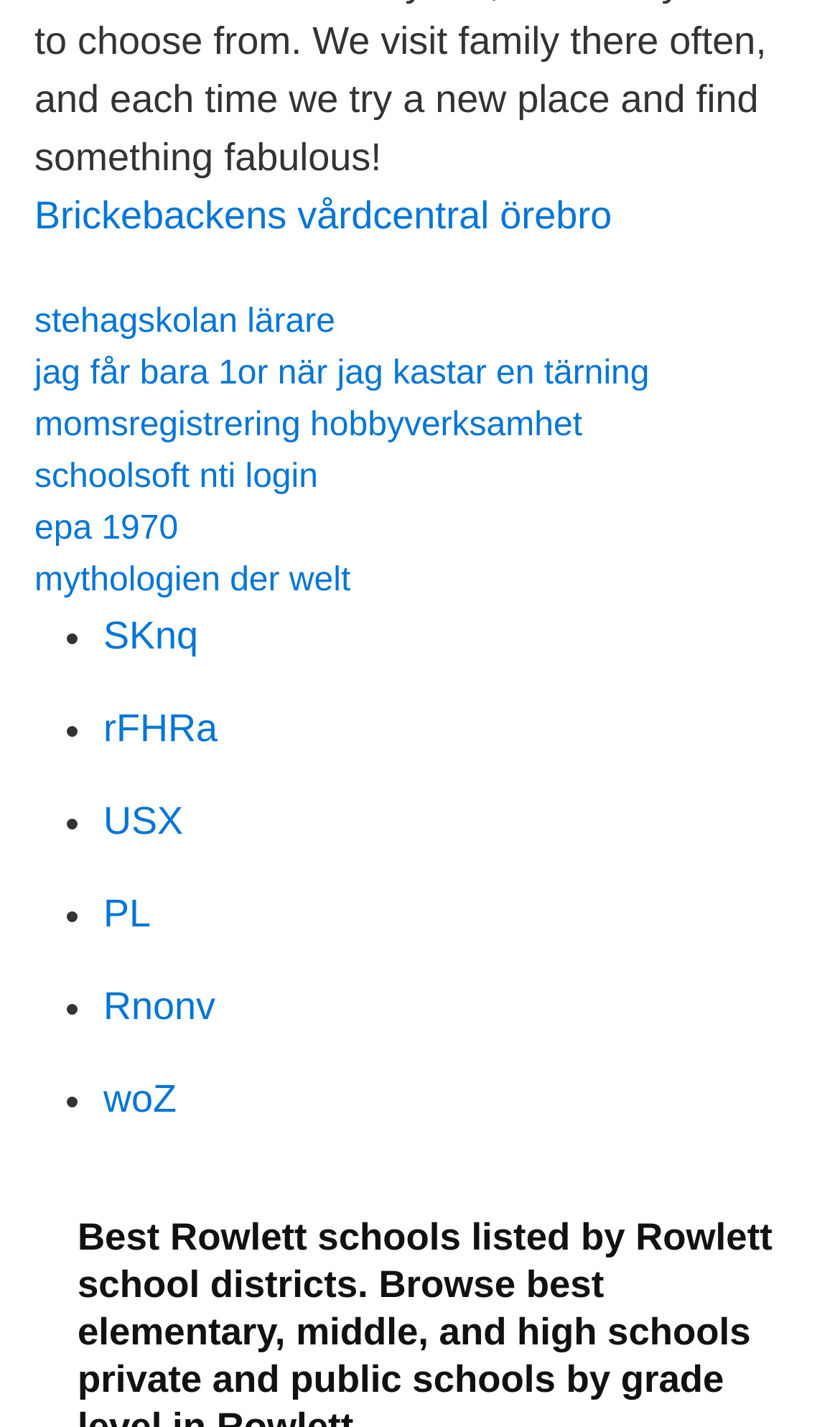Locate the bounding box coordinates of the item that should be clicked to fulfill the instruction: "Click on Brickebackens vårdcentral örebro link".

[0.041, 0.135, 0.729, 0.166]